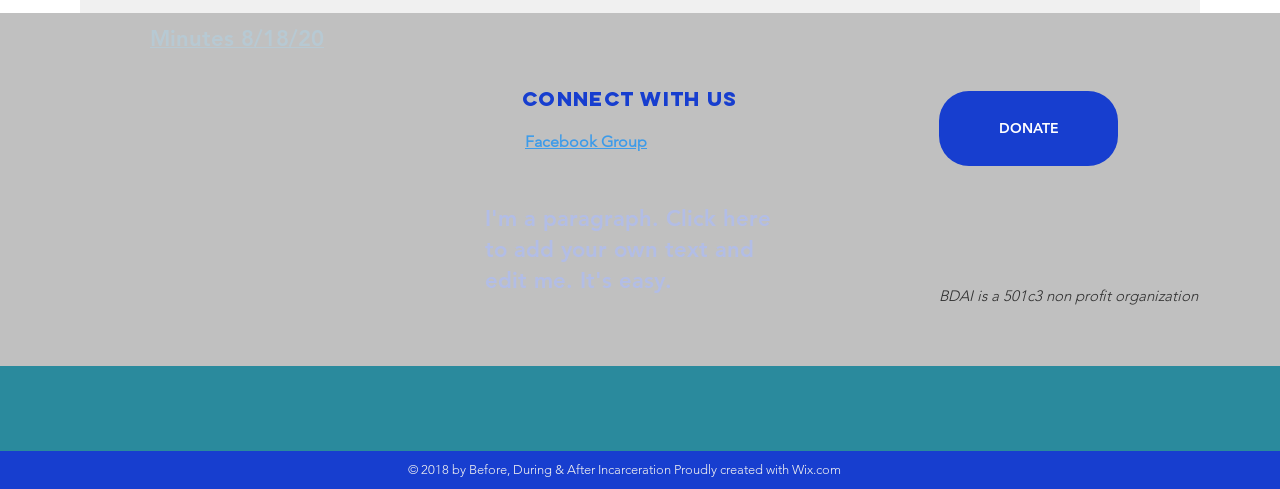What is the purpose of the 'DONATE' button?
Refer to the screenshot and respond with a concise word or phrase.

To donate to BDAI